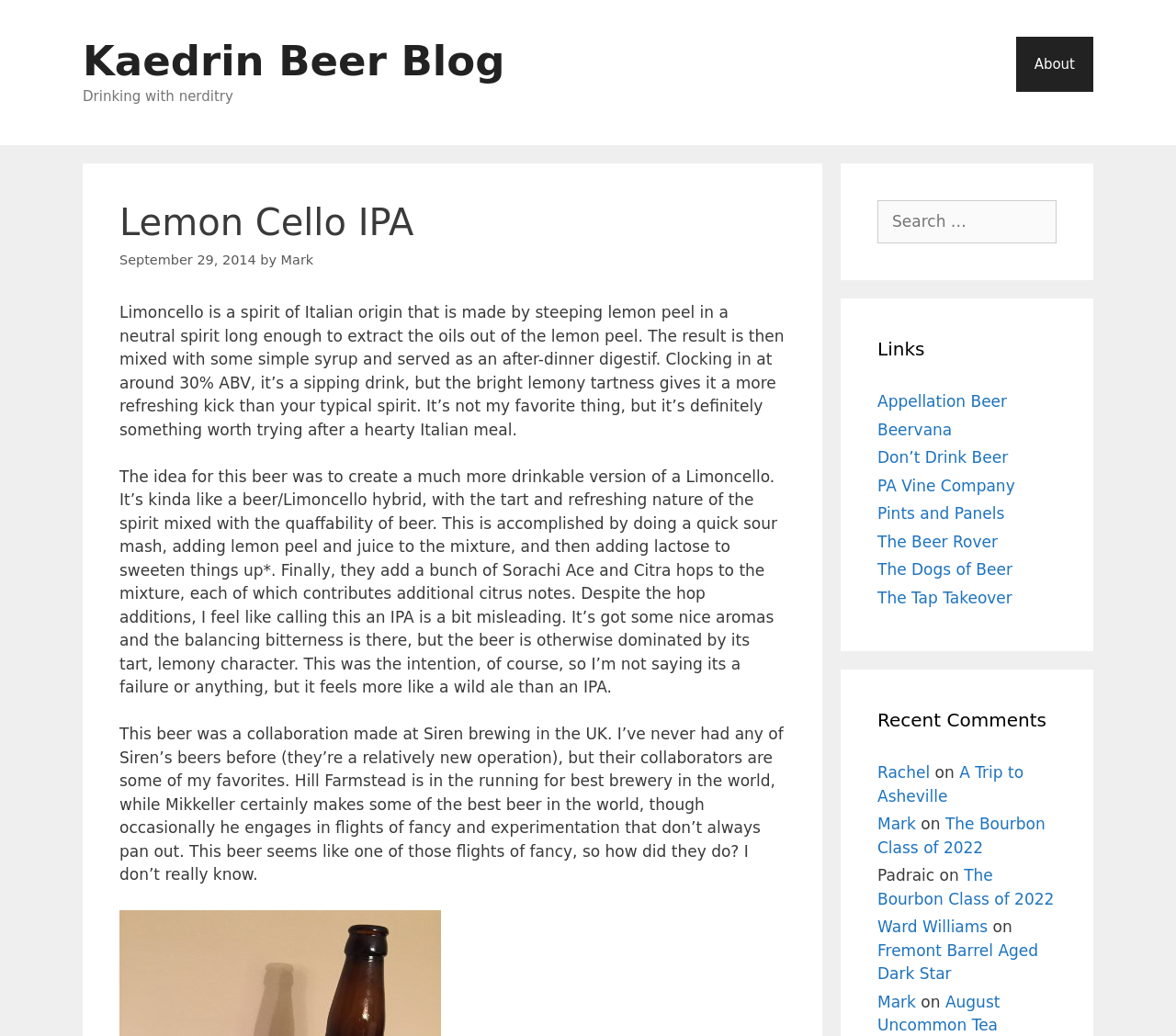Please specify the bounding box coordinates of the clickable section necessary to execute the following command: "Read the post by 'Mark'".

[0.239, 0.244, 0.267, 0.258]